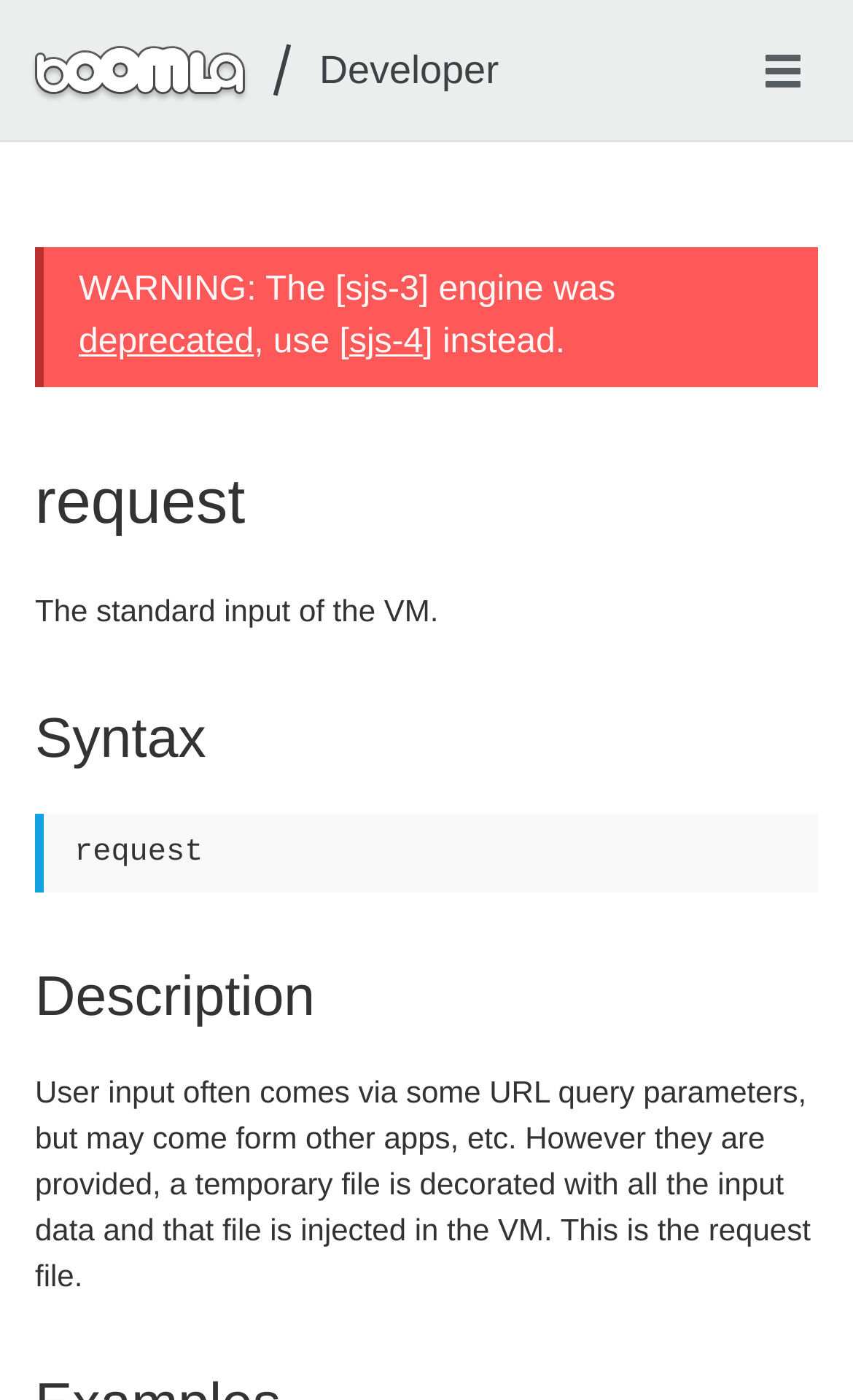Please use the details from the image to answer the following question comprehensively:
What is the warning about?

The warning is about the [sjs-3] engine being deprecated, and it is recommended to use [sjs-4] instead. This information is obtained from the StaticText element with the text 'WARNING: The [sjs-3] engine was deprecated, use [sjs-4] instead.'